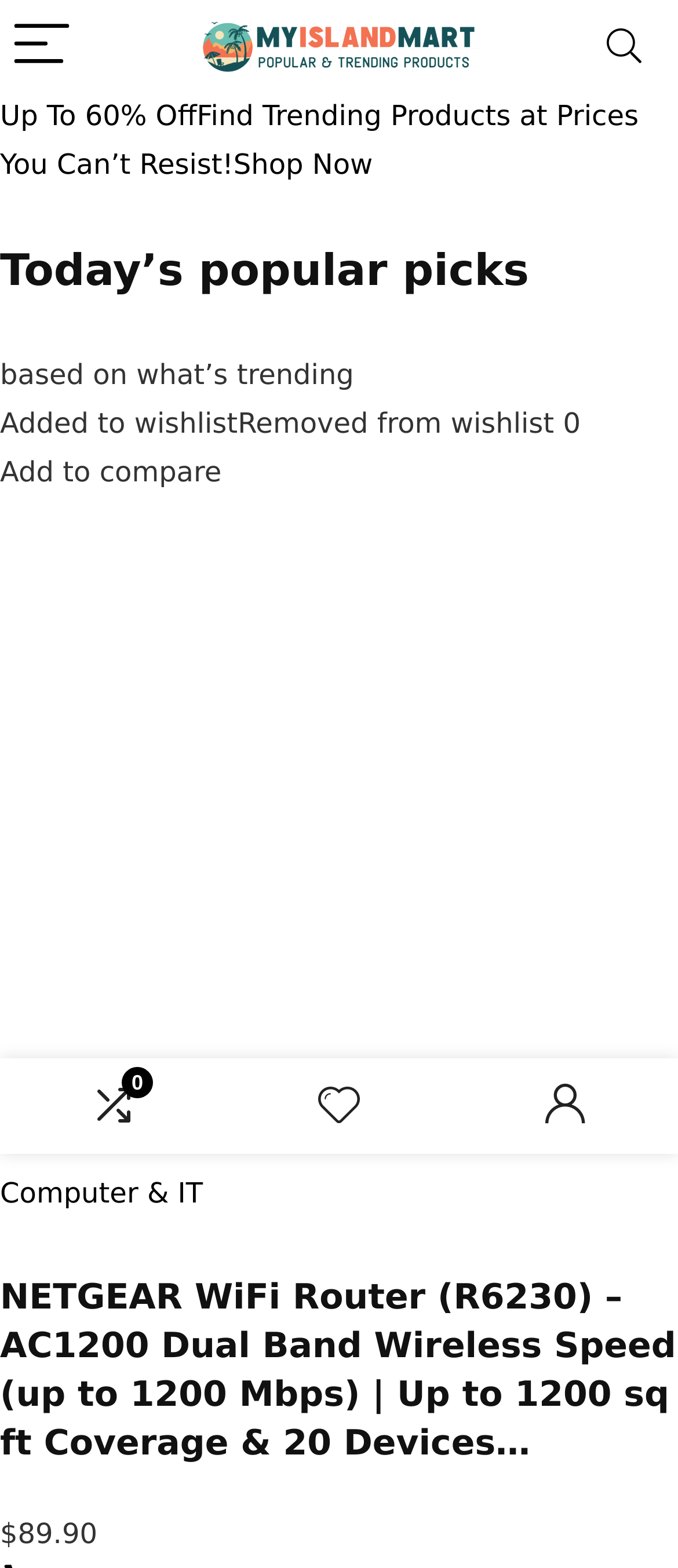What is the discount percentage mentioned on the webpage?
Respond to the question with a single word or phrase according to the image.

Up To 60% Off